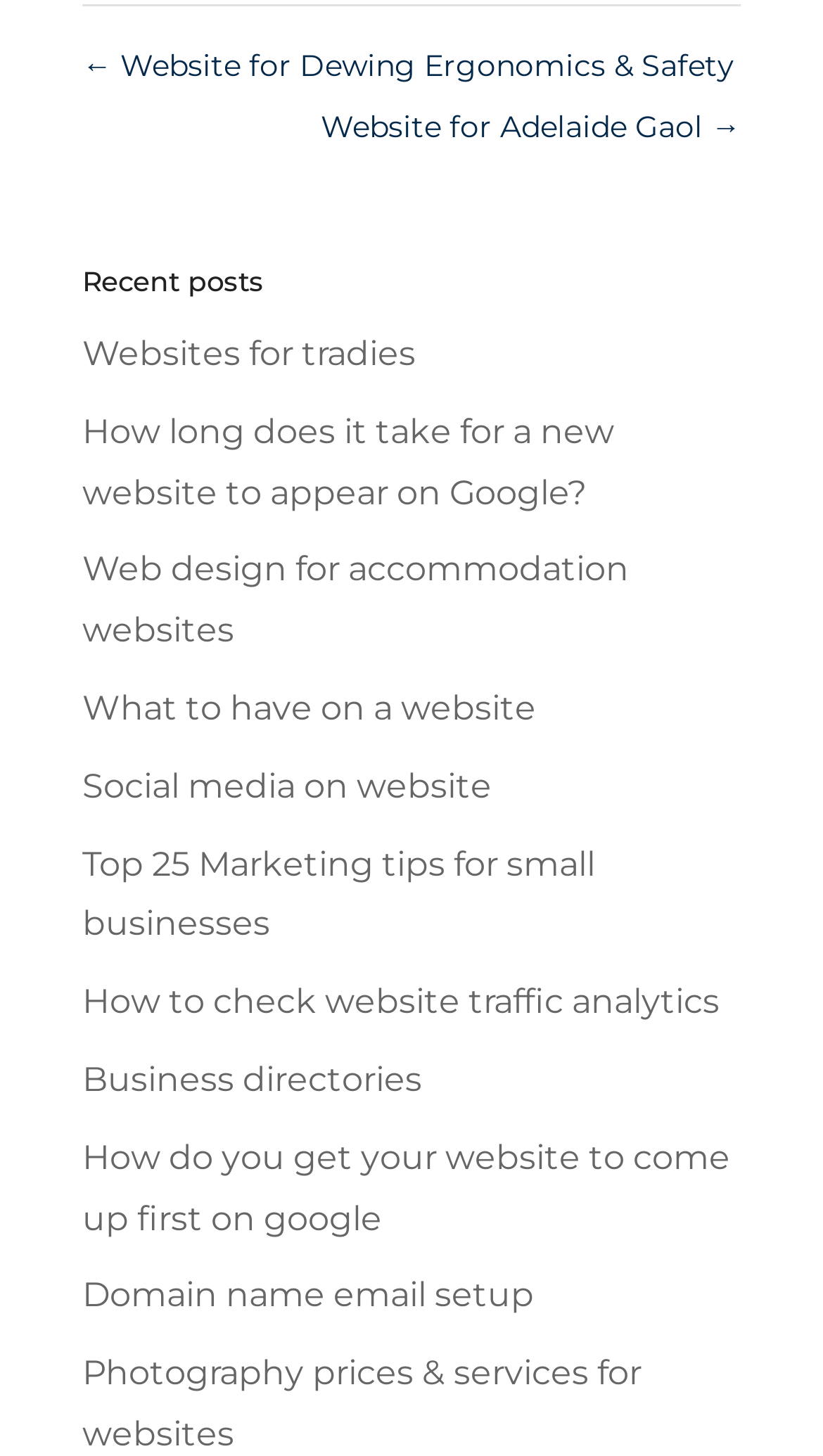Please examine the image and answer the question with a detailed explanation:
Is there a link about social media?

There is a link 'Social media on website' on the webpage, which suggests that it provides information about social media on websites.